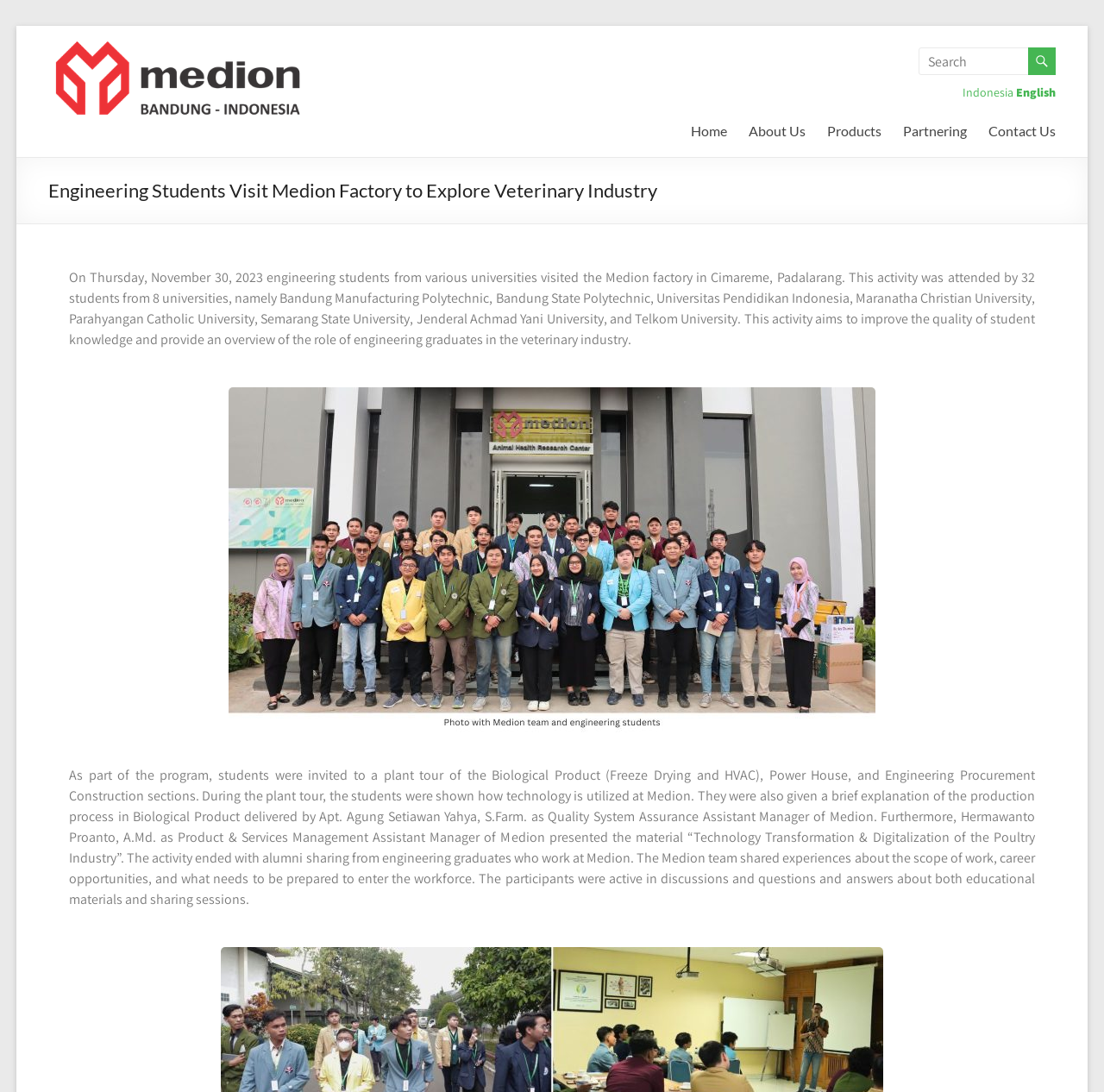What is the date of the factory visit?
Carefully examine the image and provide a detailed answer to the question.

The date of the factory visit can be found in the first paragraph of the webpage, which states 'On Thursday, November 30, 2023 engineering students from various universities visited the Medion factory in Cimareme, Padalarang.'